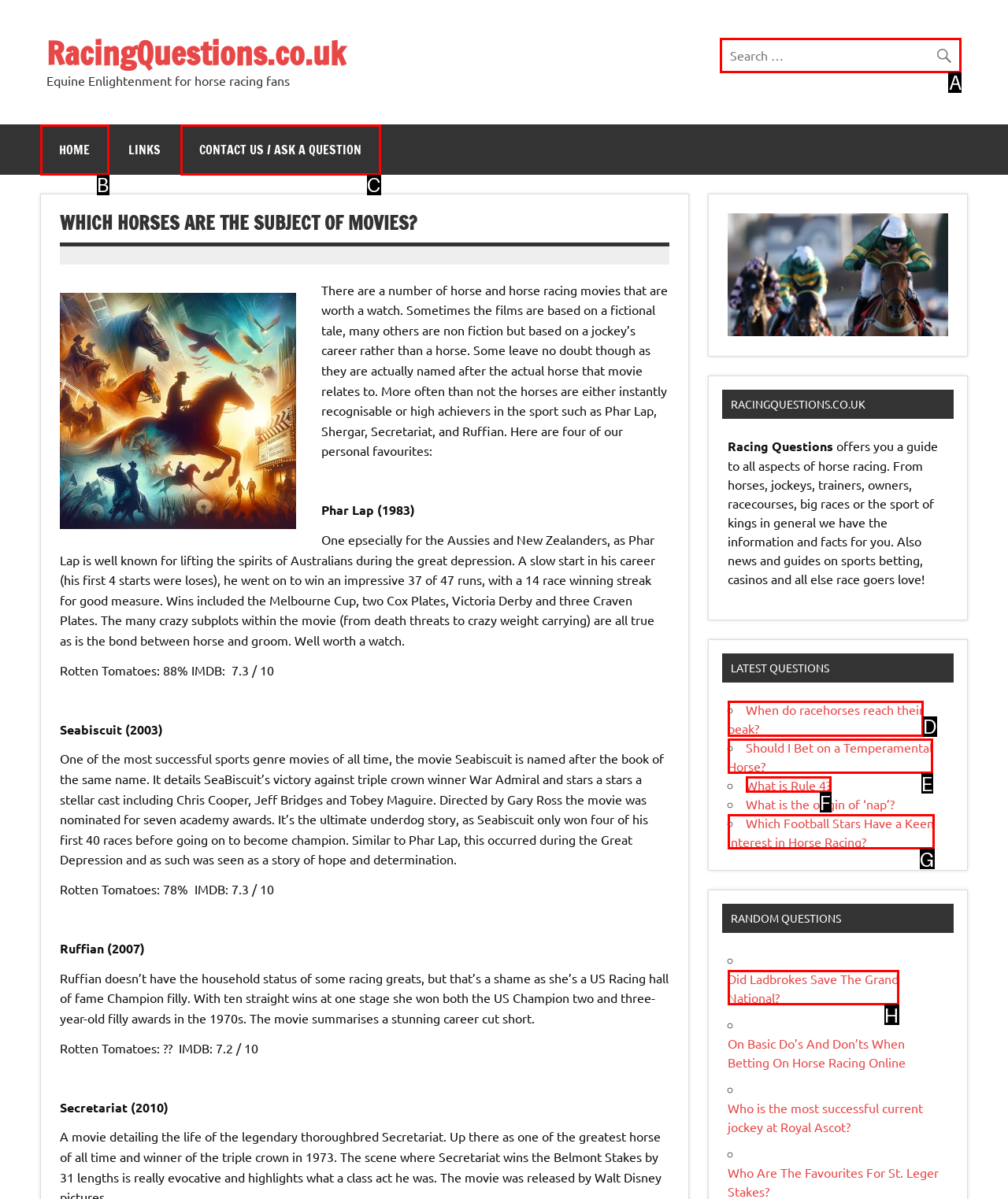Tell me the letter of the UI element I should click to accomplish the task: View the question about when racehorses reach their peak based on the choices provided in the screenshot.

D